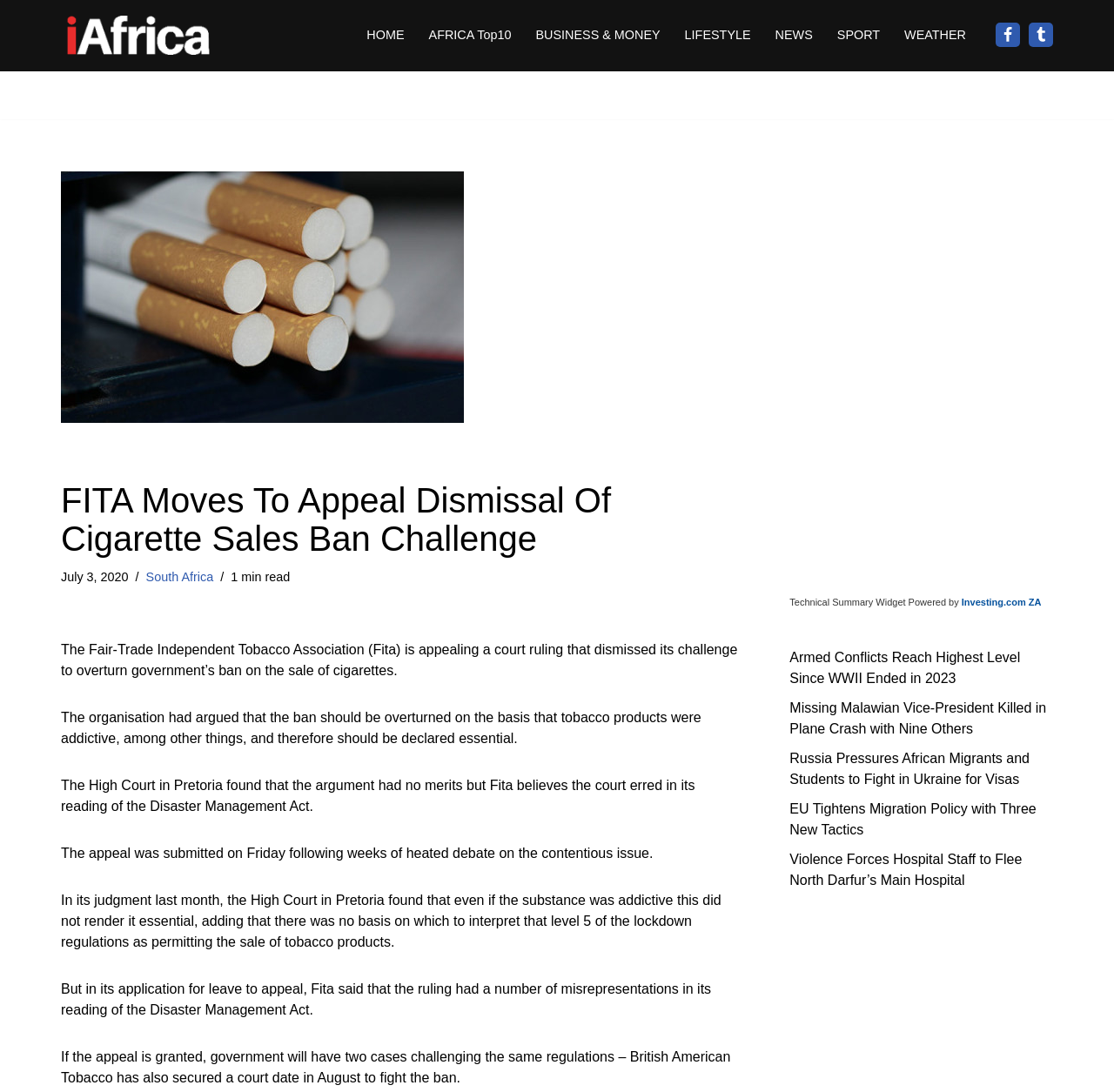Locate the bounding box coordinates of the area to click to fulfill this instruction: "Read the article about 'Armed Conflicts Reach Highest Level Since WWII Ended in 2023'". The bounding box should be presented as four float numbers between 0 and 1, in the order [left, top, right, bottom].

[0.709, 0.595, 0.916, 0.627]